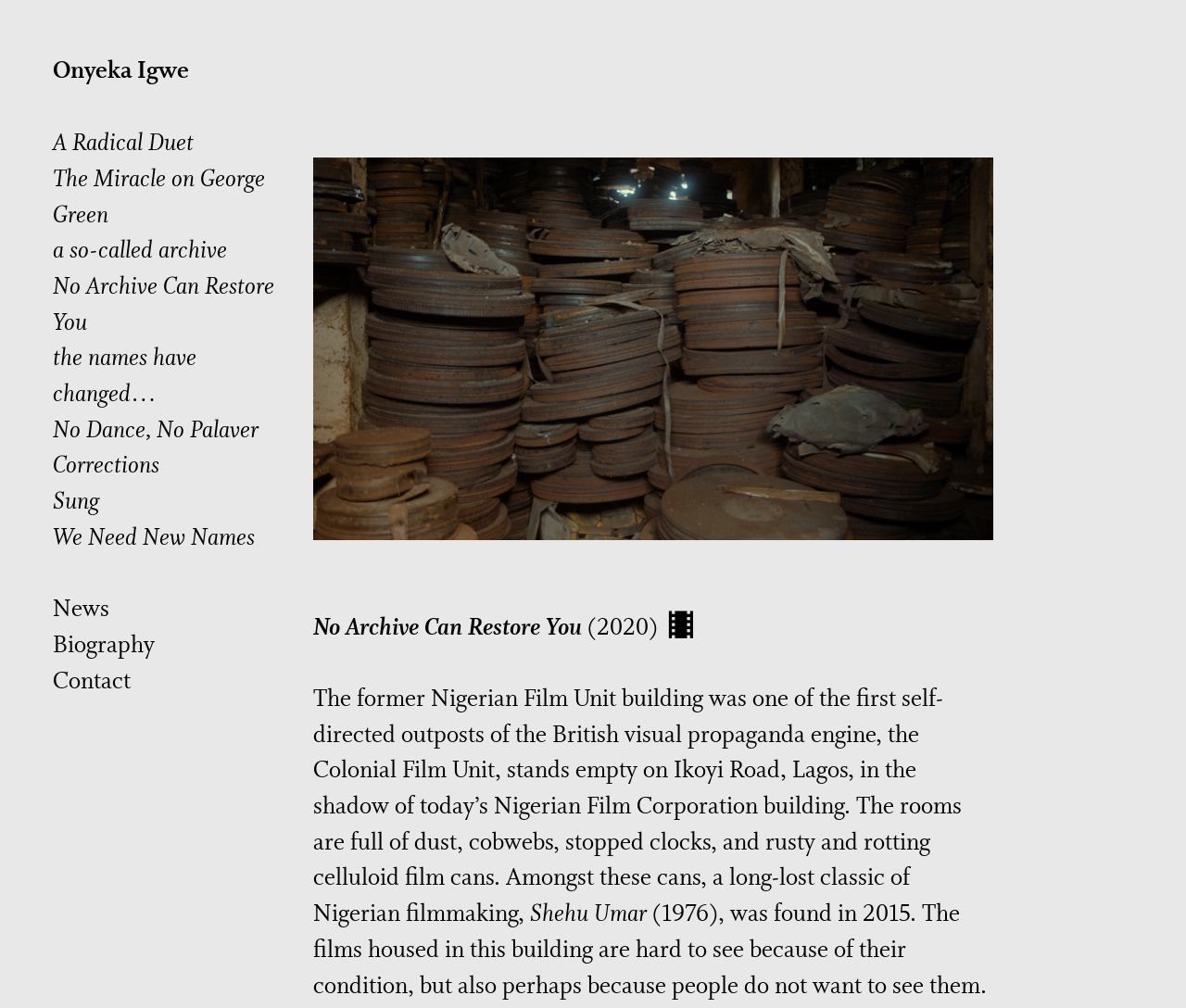Respond to the following query with just one word or a short phrase: 
What is the name of the classic Nigerian film mentioned?

Shehu Umar